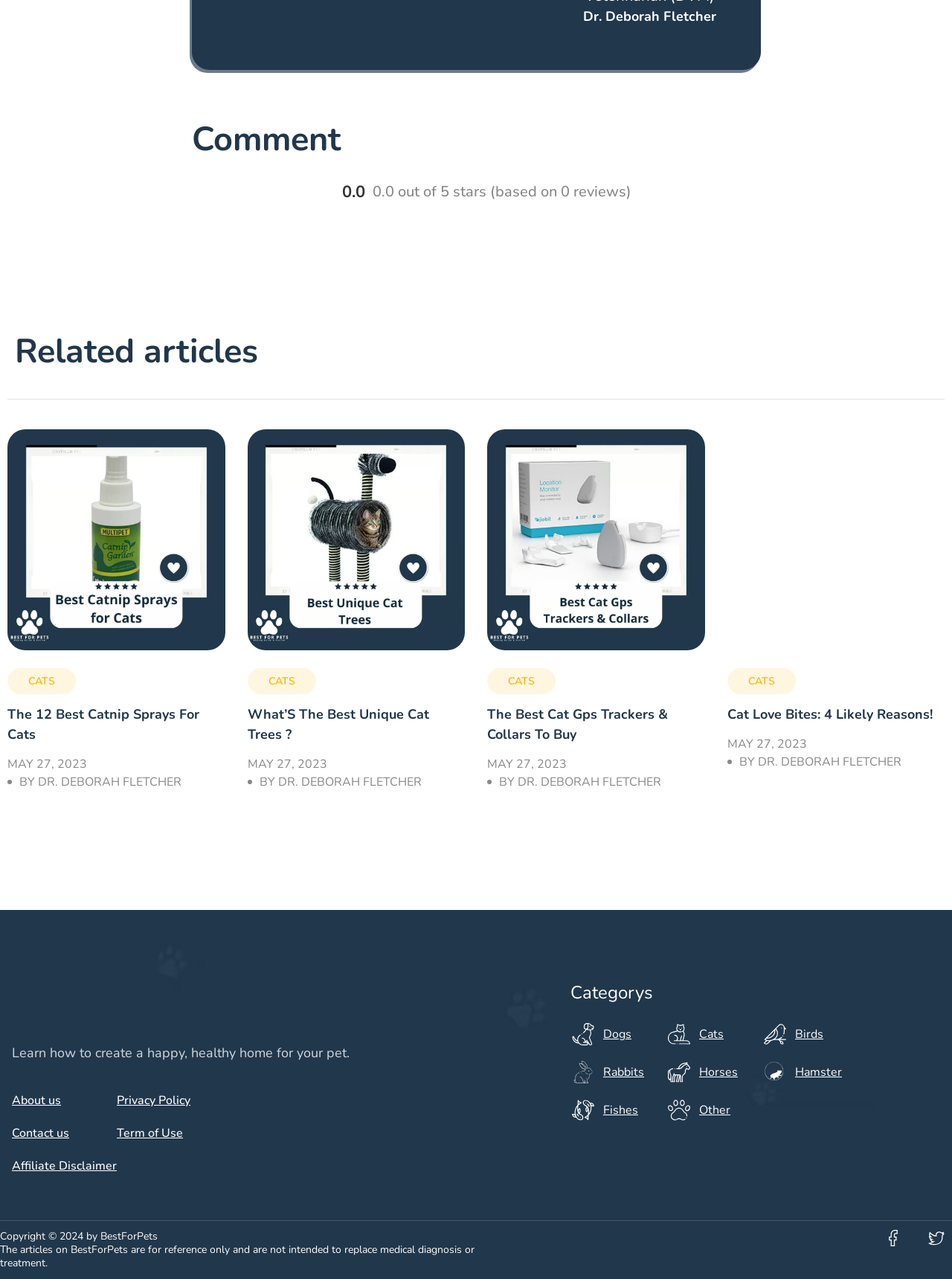Please find the bounding box coordinates of the element's region to be clicked to carry out this instruction: "Read the article 'The 12 Best Catnip Sprays For Cats'".

[0.008, 0.552, 0.209, 0.581]